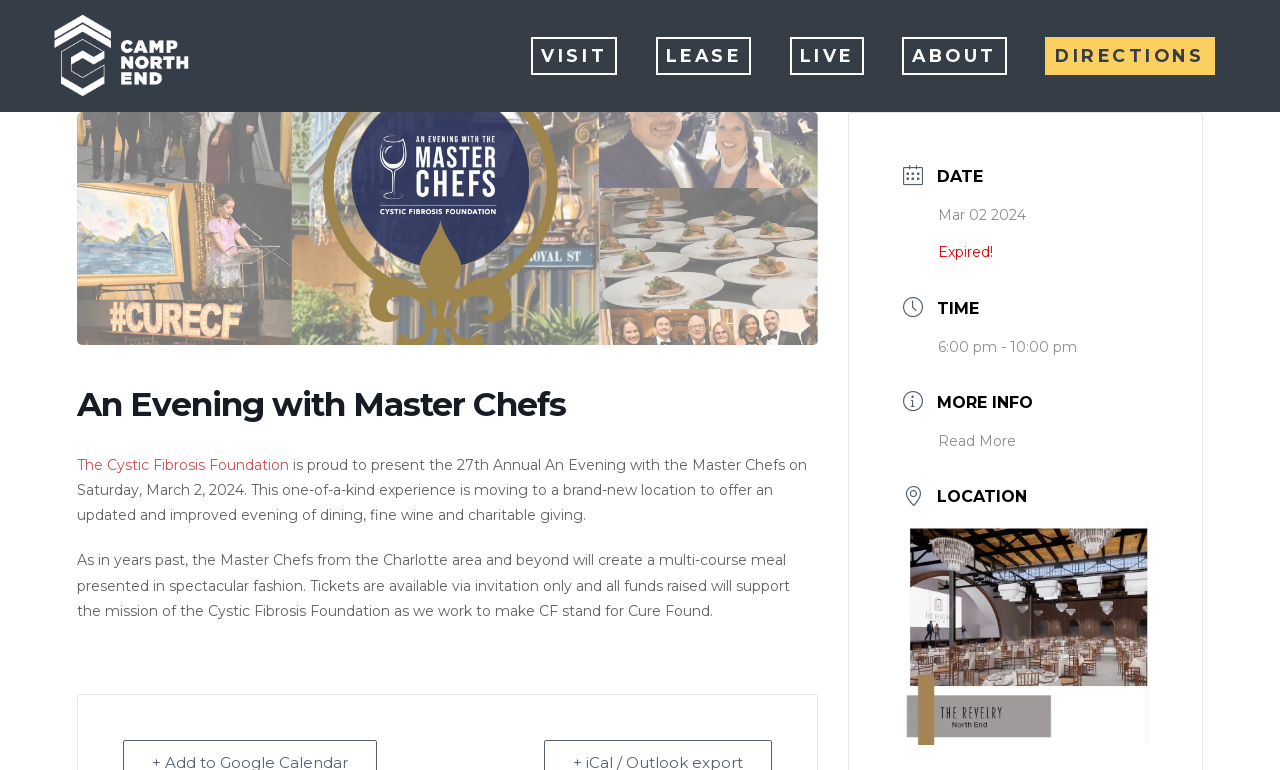Locate the bounding box coordinates of the element I should click to achieve the following instruction: "go to the Cystic Fibrosis Foundation website".

[0.06, 0.592, 0.226, 0.615]